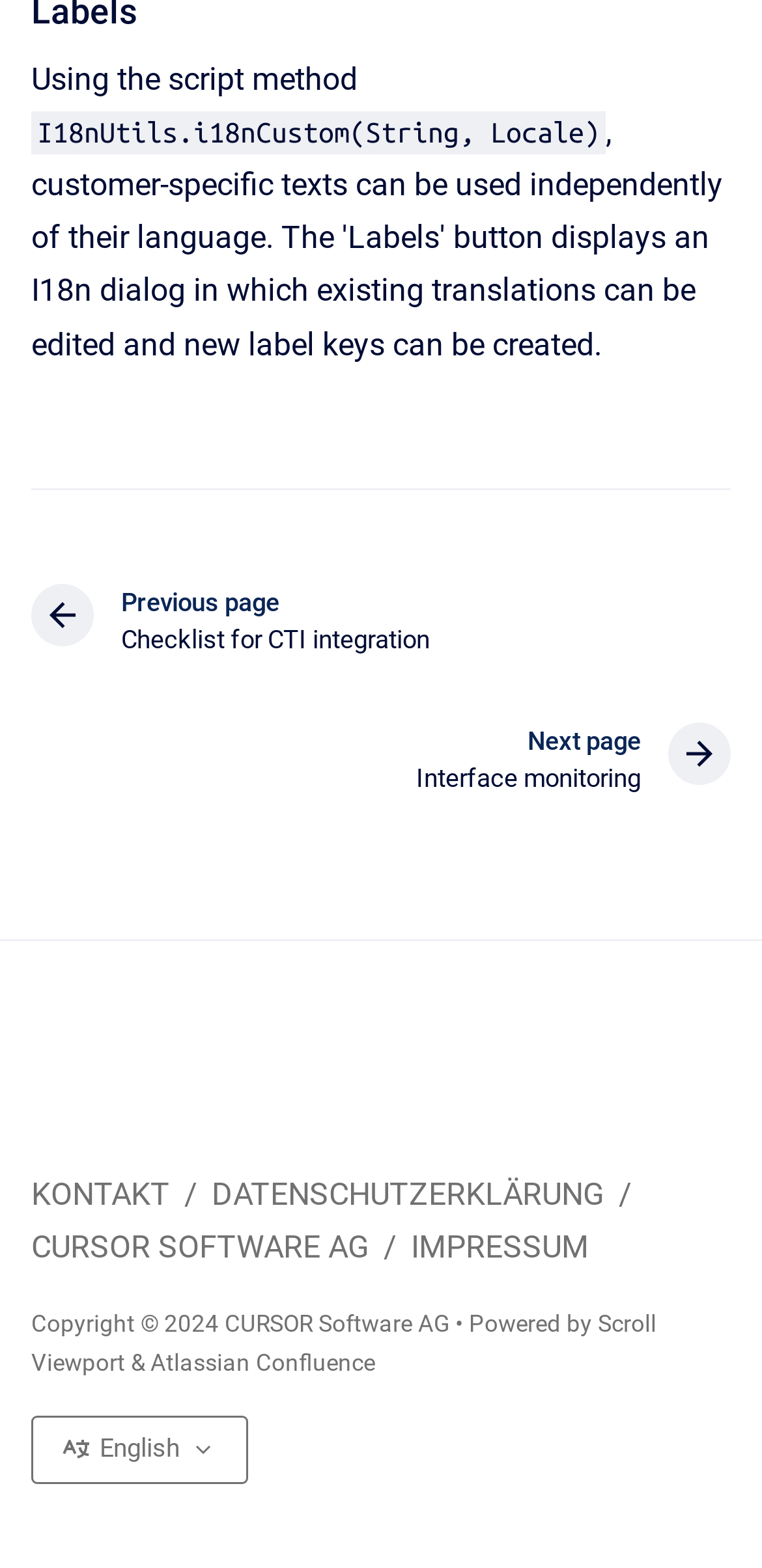Answer the question below using just one word or a short phrase: 
What is the purpose of the 'Previous page' link?

To navigate to previous page